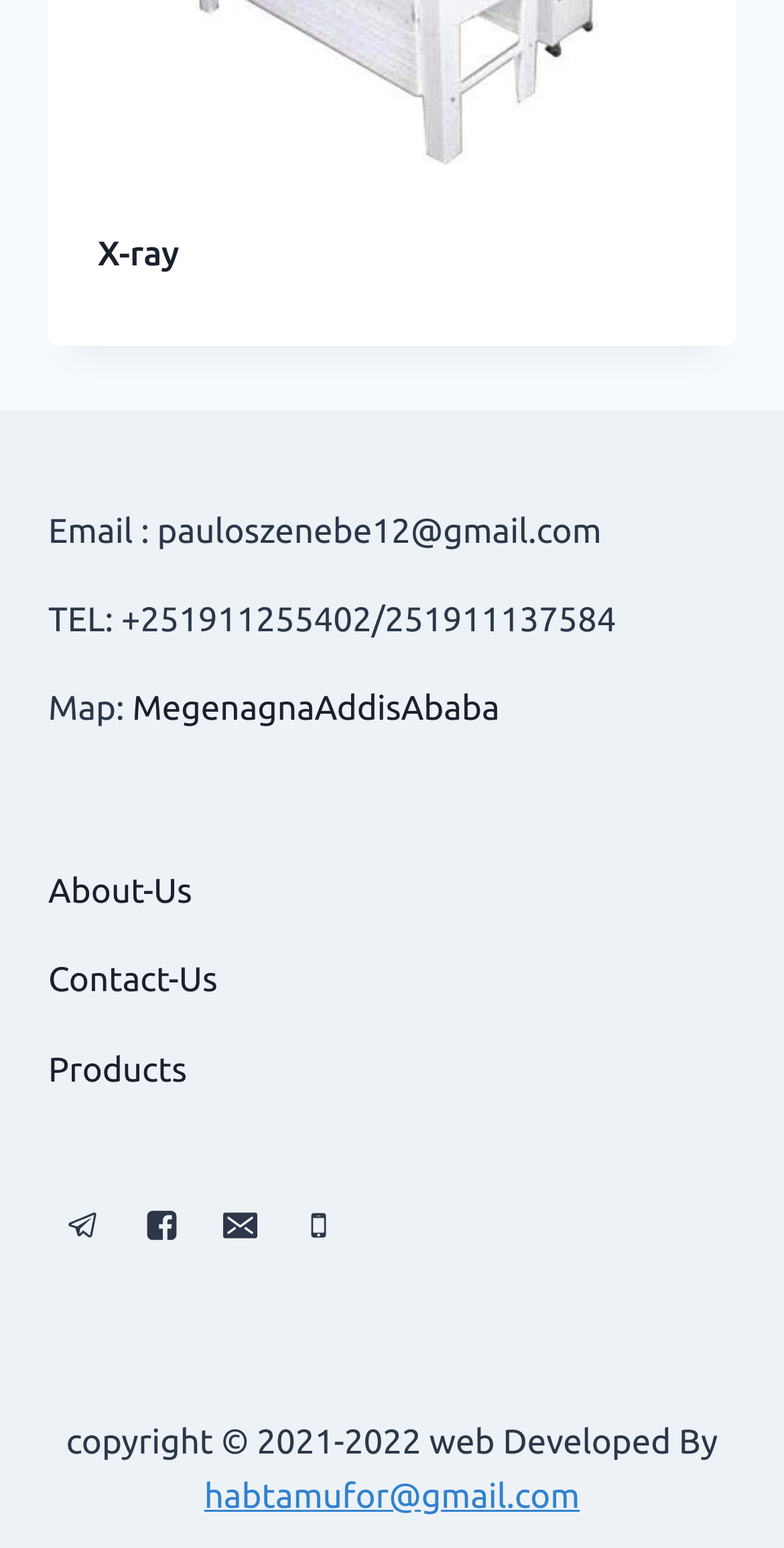Determine the bounding box coordinates for the UI element matching this description: "About-Us".

[0.062, 0.564, 0.245, 0.589]